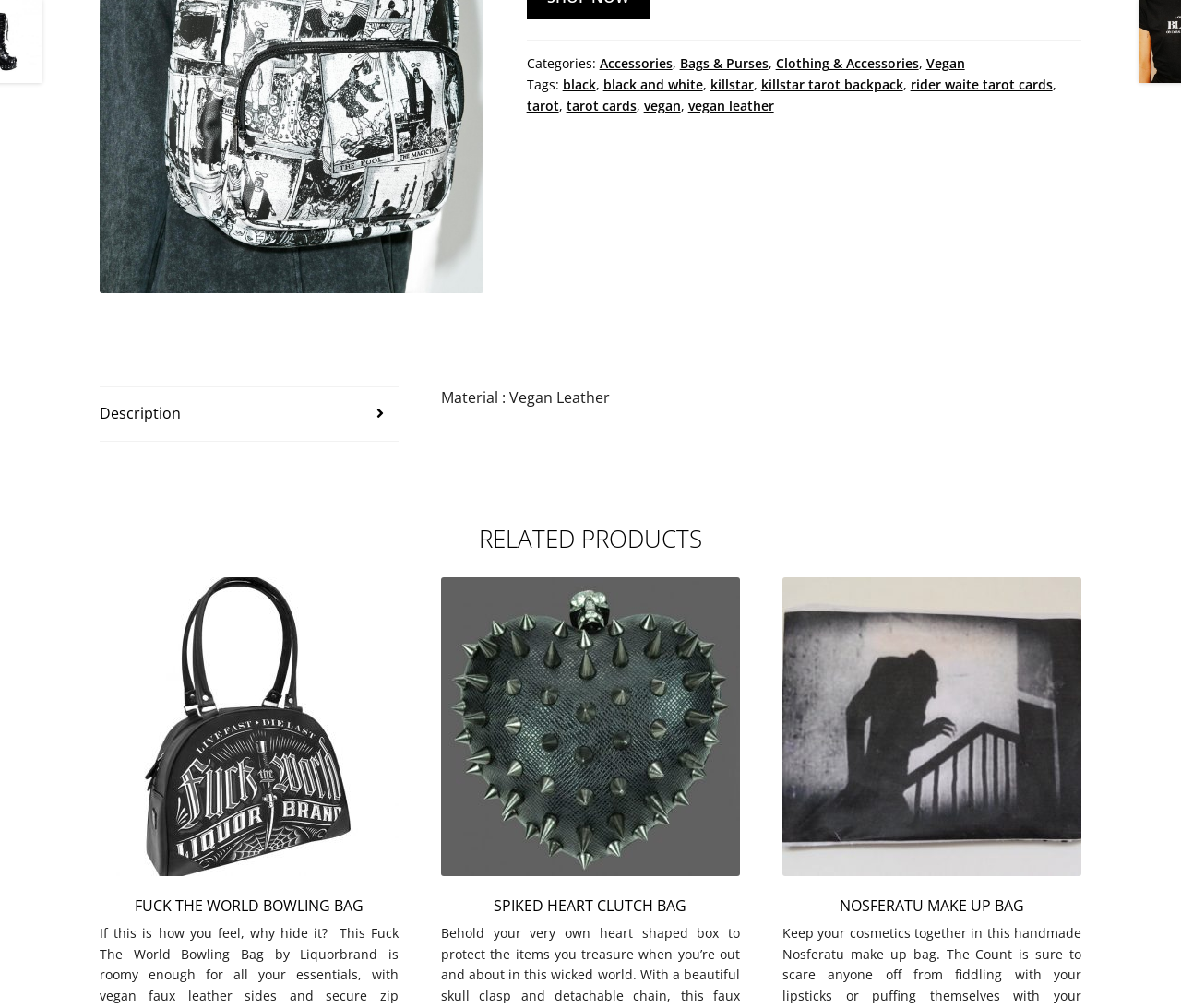Identify the bounding box for the UI element described as: "Accessories". The coordinates should be four float numbers between 0 and 1, i.e., [left, top, right, bottom].

[0.508, 0.054, 0.569, 0.072]